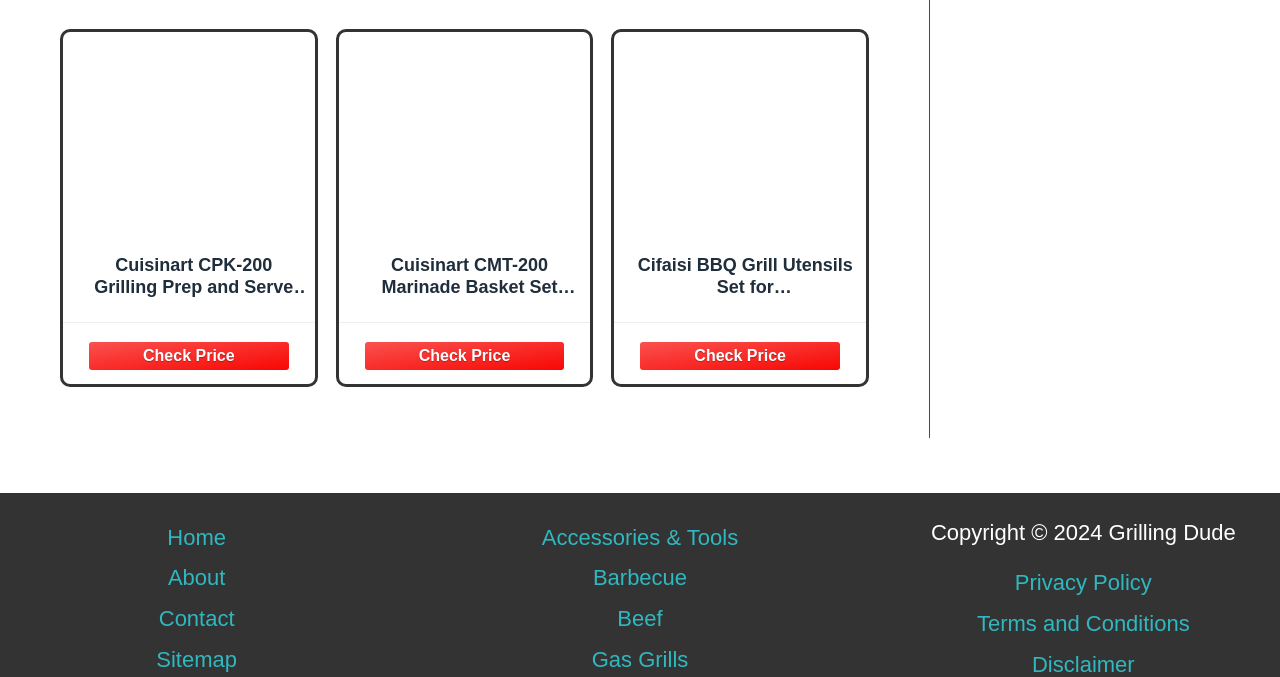Please find the bounding box coordinates of the element that must be clicked to perform the given instruction: "View Cifaisi BBQ Grill Utensils Set details". The coordinates should be four float numbers from 0 to 1, i.e., [left, top, right, bottom].

[0.488, 0.068, 0.669, 0.468]